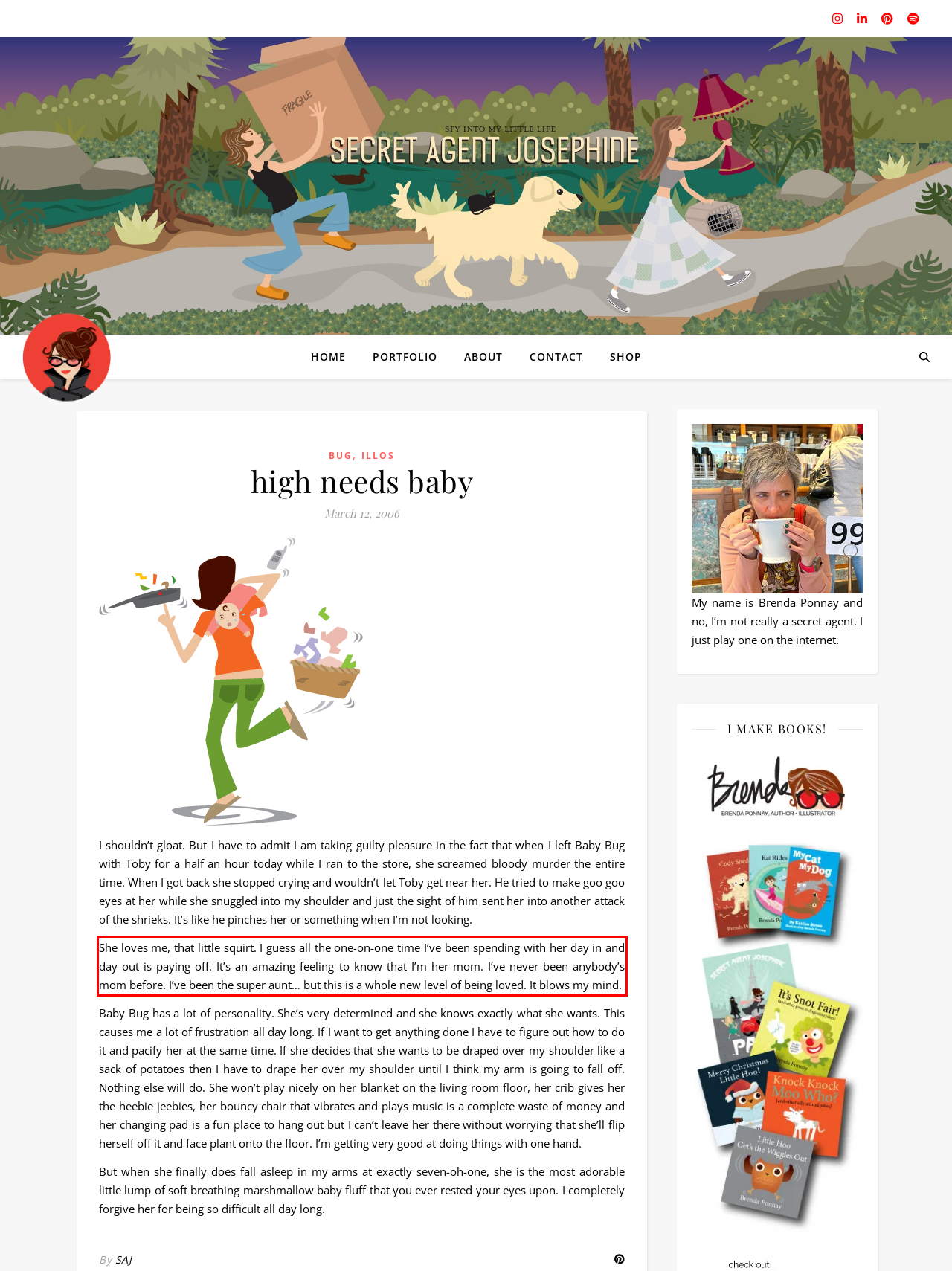Please identify and extract the text from the UI element that is surrounded by a red bounding box in the provided webpage screenshot.

She loves me, that little squirt. I guess all the one-on-one time I’ve been spending with her day in and day out is paying off. It’s an amazing feeling to know that I’m her mom. I’ve never been anybody’s mom before. I’ve been the super aunt… but this is a whole new level of being loved. It blows my mind.